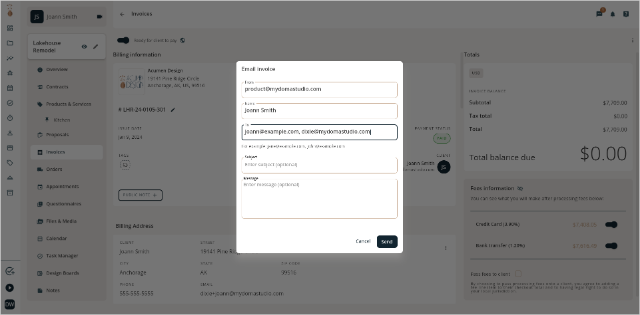Craft a descriptive caption that covers all aspects of the image.

The image shows a user interface for sending invoices within a billing management system. A modal window is prominently displayed, allowing the user to input details for emailing an invoice. 

The modal includes fields for entering the recipient's email address, with placeholders indicating that multiple email addresses can be added. A specific recipient, "Joan Smith," is identified along with a primary email address, "product@dynamstudio.com," and an additional email, "joan@example.com," along with "cc@example.com." 

Below these fields, there's a designated space for the subject line and message body, where the user has likely started typing a message inviting the recipient to review the attached invoice. Key action buttons at the bottom allow the user to either cancel the operation or save and send the invoice.

The surrounding interface displays relevant billing information, including the total balance due of $0.00. Highlights include detailed invoice entries and the client's name, "Joan Smith," indicating a well-organized structure for managing financial transactions efficiently.